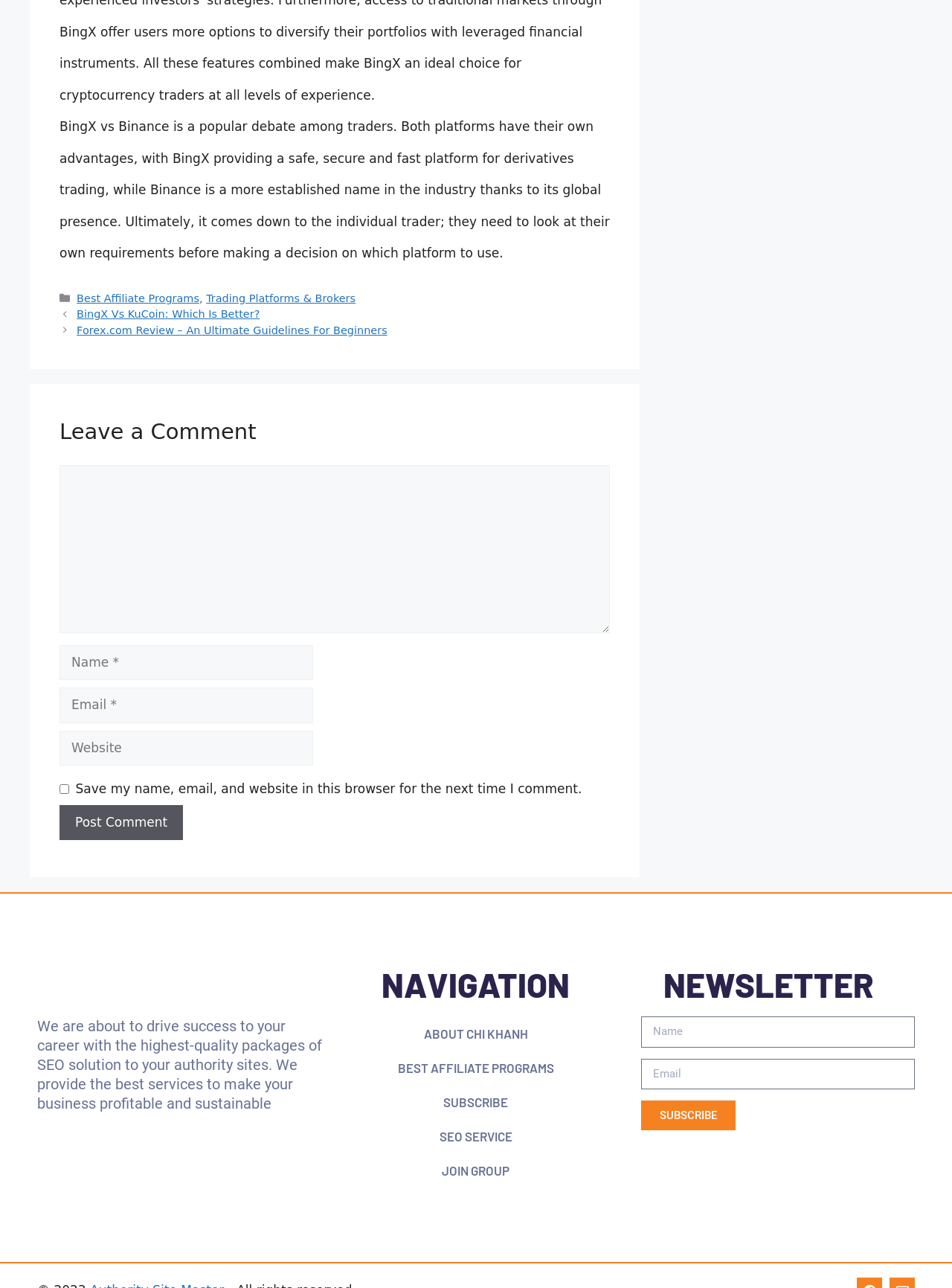Find the bounding box coordinates of the element you need to click on to perform this action: 'Subscribe to the newsletter'. The coordinates should be represented by four float values between 0 and 1, in the format [left, top, right, bottom].

[0.673, 0.854, 0.772, 0.878]